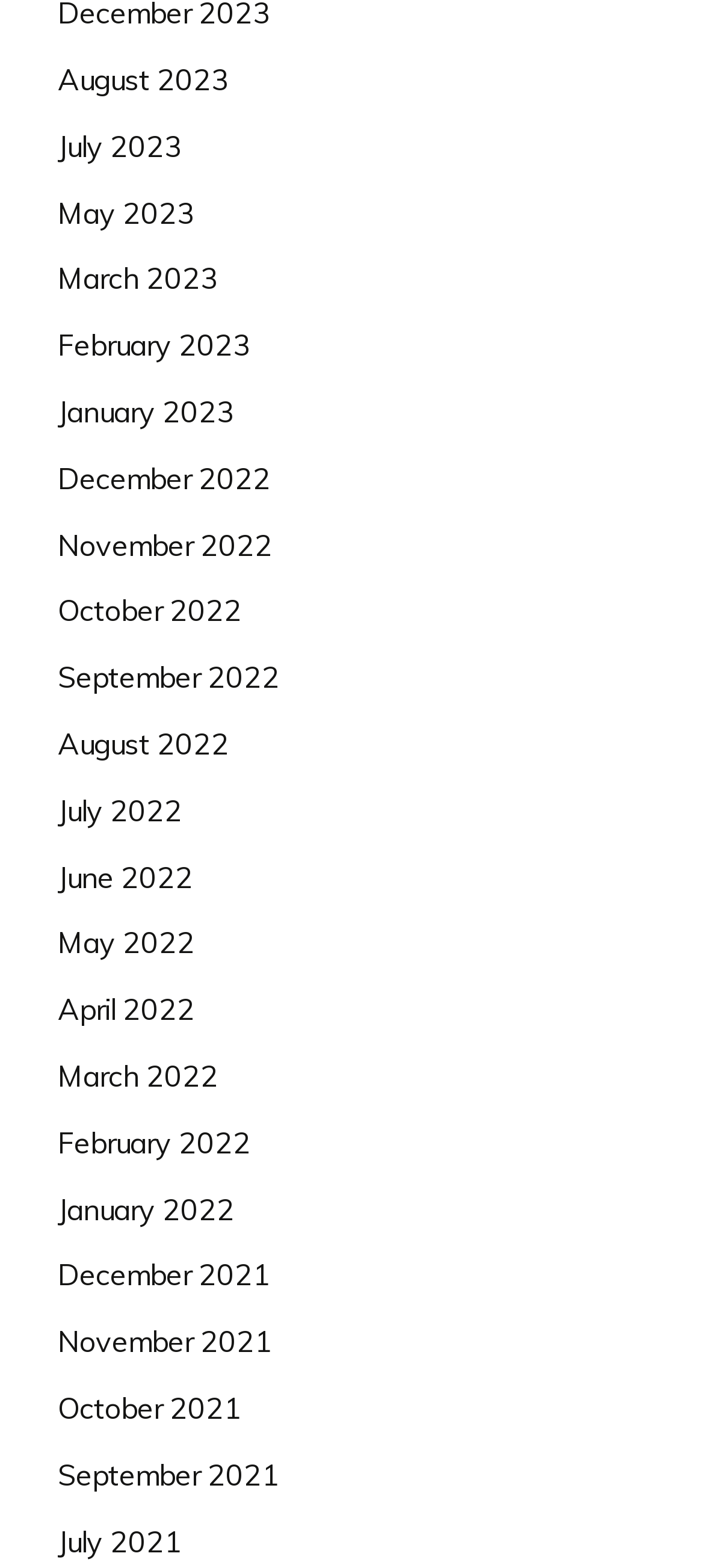Locate the bounding box coordinates of the clickable area needed to fulfill the instruction: "view August 2023".

[0.082, 0.039, 0.326, 0.062]